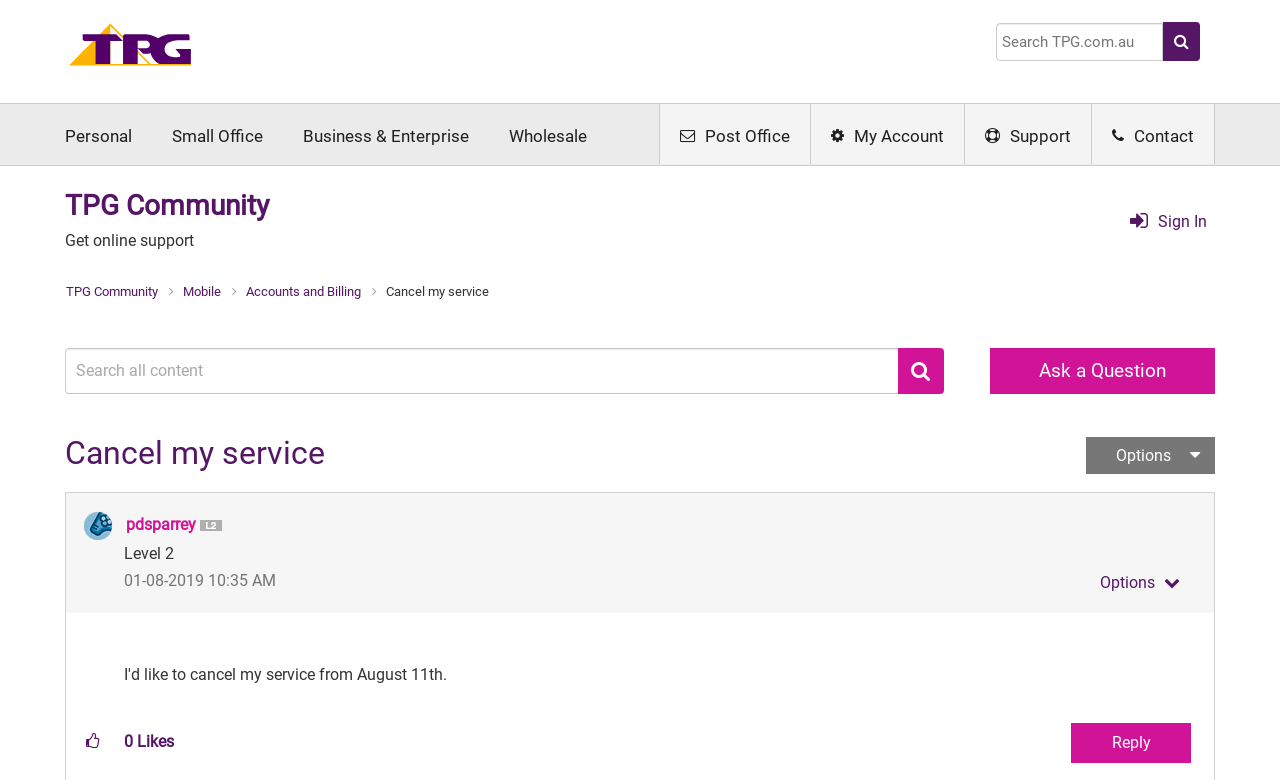Identify the bounding box coordinates of the section to be clicked to complete the task described by the following instruction: "Sign in". The coordinates should be four float numbers between 0 and 1, formatted as [left, top, right, bottom].

[0.875, 0.266, 0.913, 0.306]